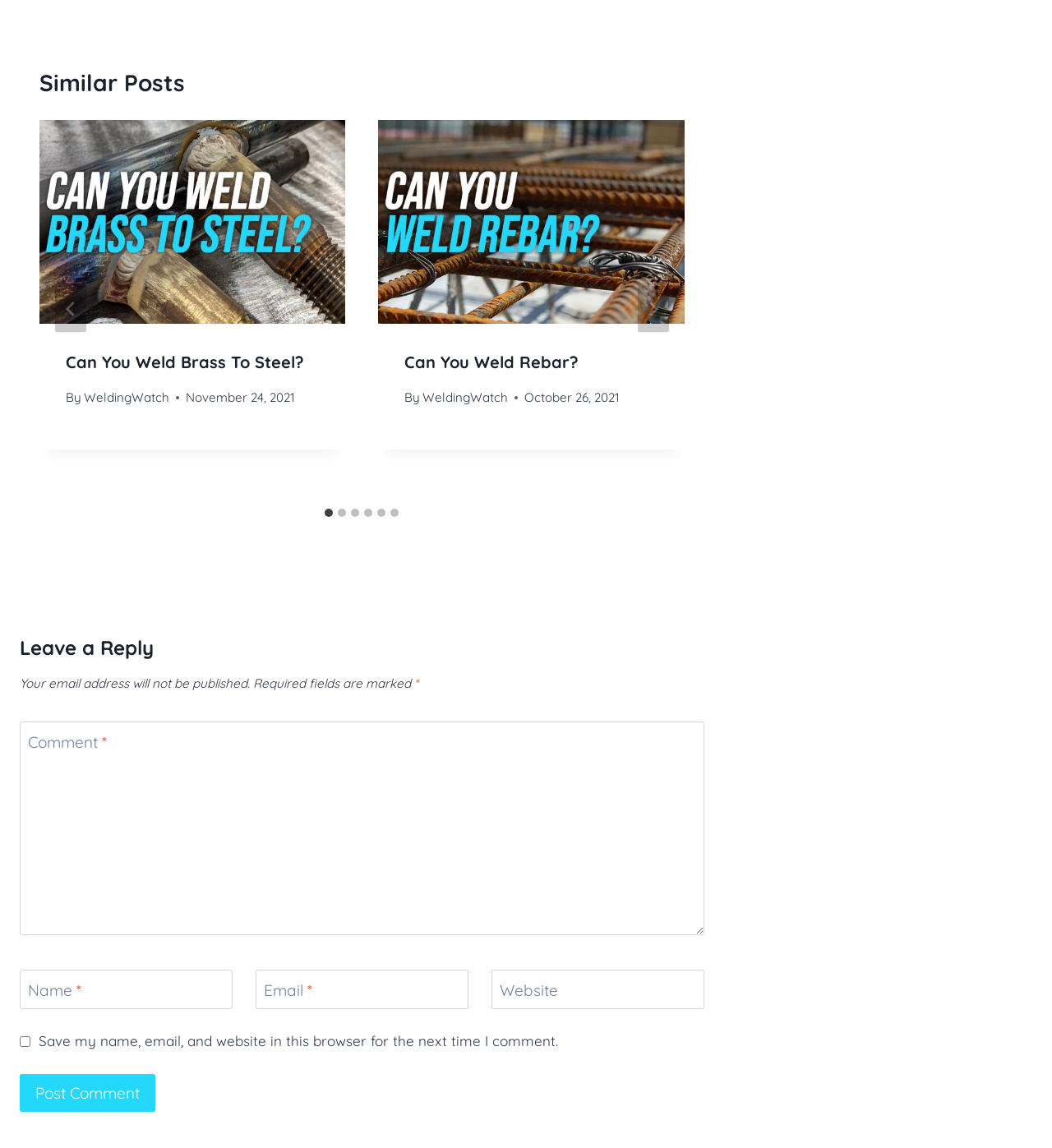Find the bounding box of the UI element described as follows: "College".

None